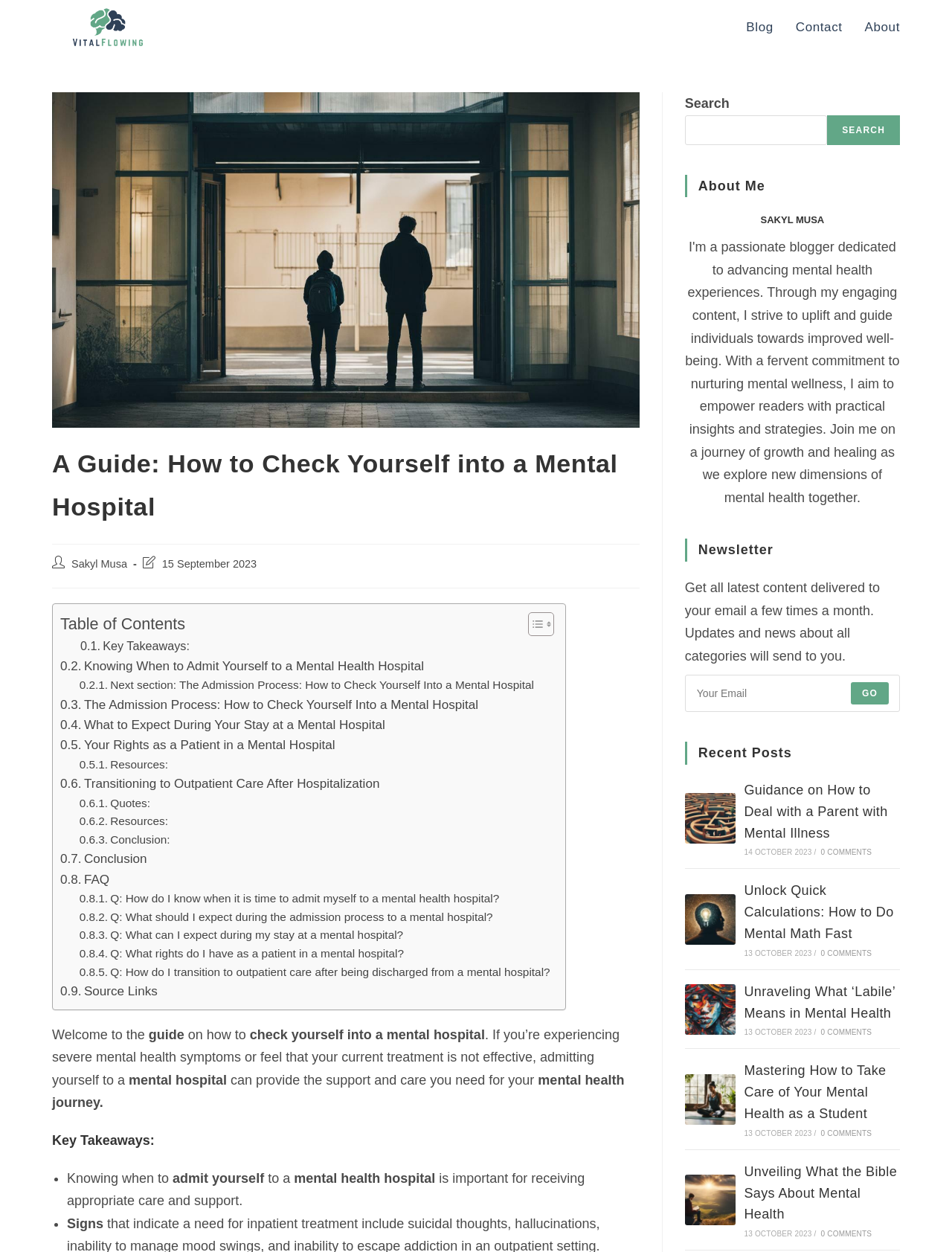Provide a short answer to the following question with just one word or phrase: What is the last section of the guide?

FAQ